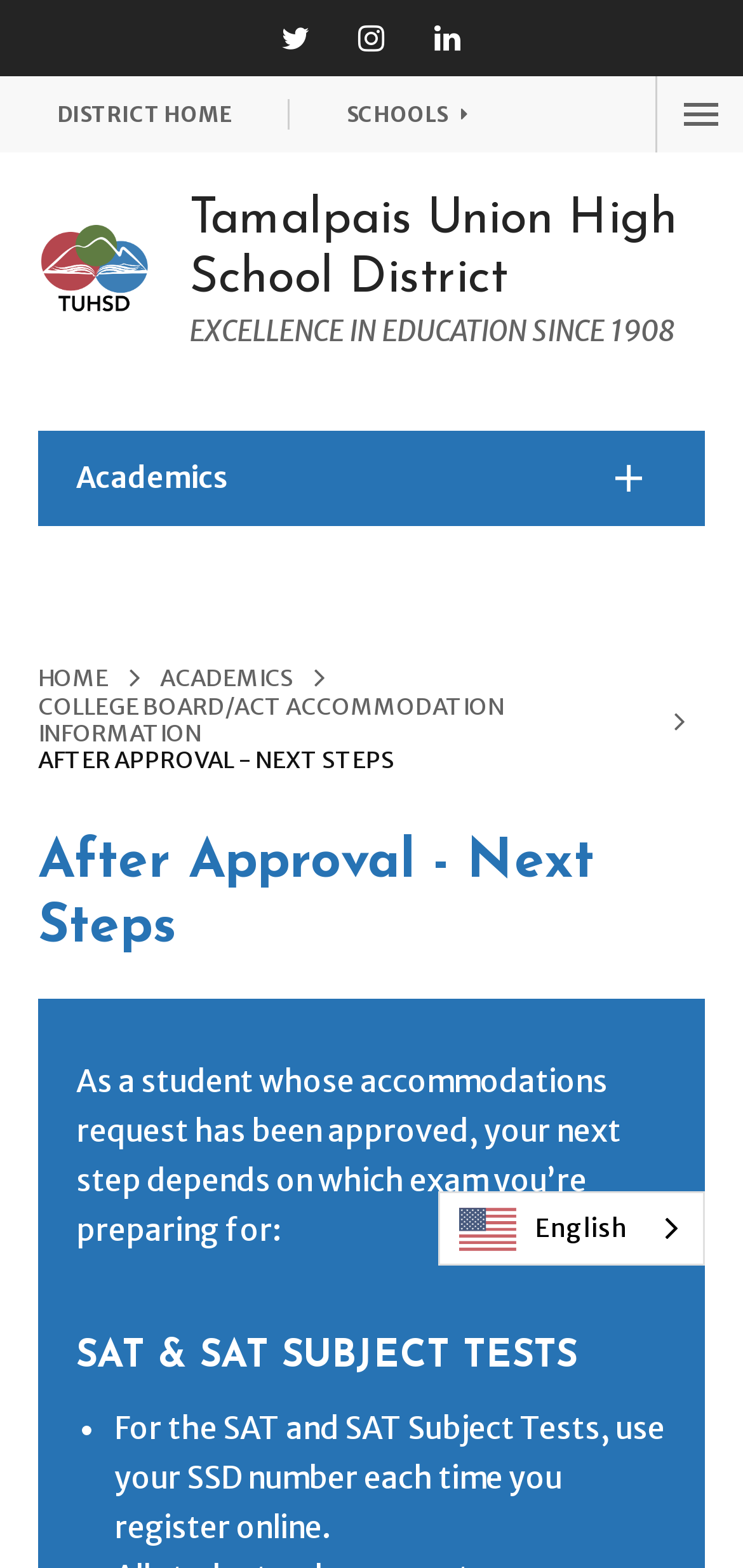Please determine the bounding box coordinates of the clickable area required to carry out the following instruction: "Click on Twitter". The coordinates must be four float numbers between 0 and 1, represented as [left, top, right, bottom].

[0.346, 0.0, 0.449, 0.049]